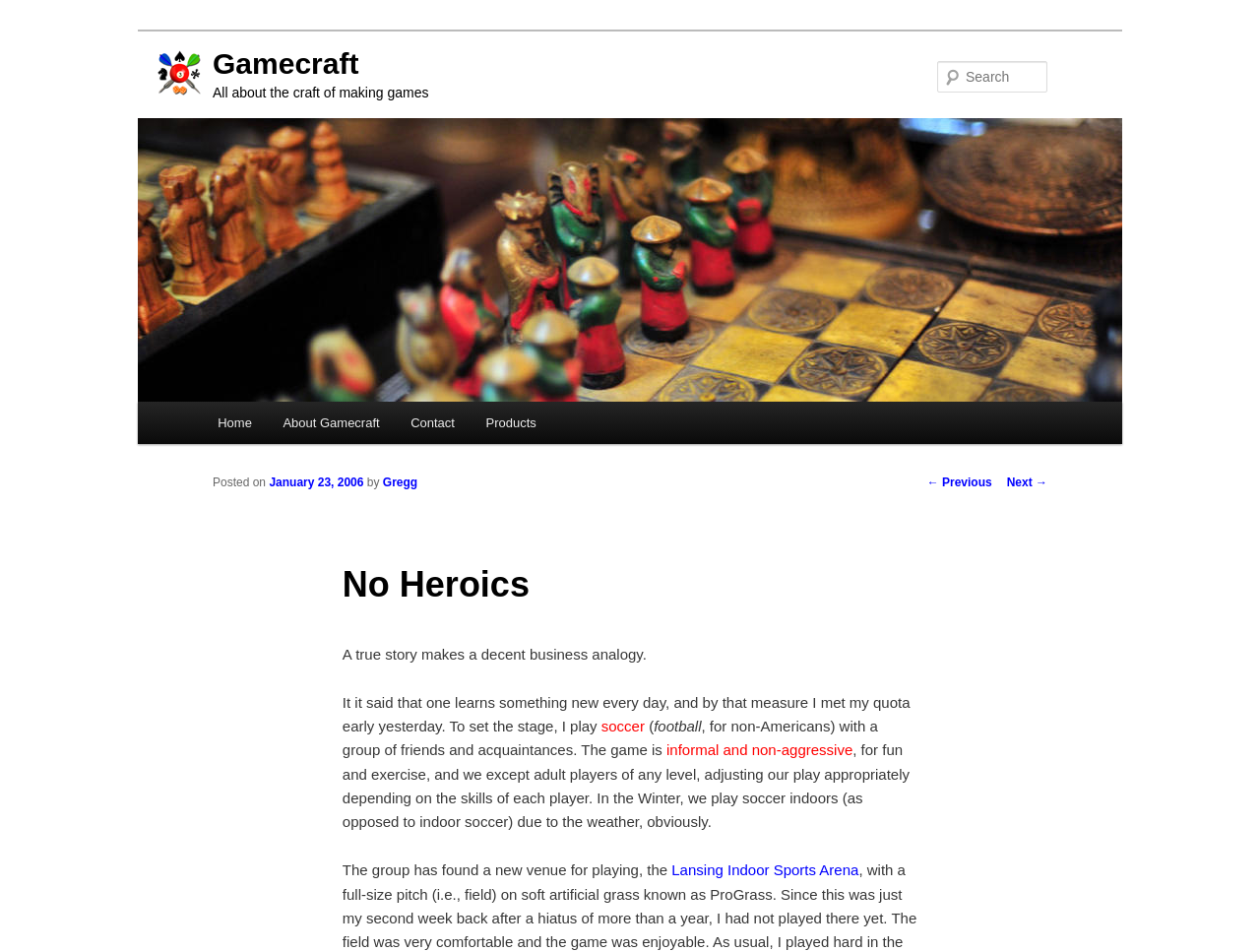Using the details in the image, give a detailed response to the question below:
What is the topic of the blog post?

I analyzed the static text elements and found that the blog post is talking about a personal experience related to playing soccer. The text mentions 'soccer' and 'football' which are synonyms, and the context suggests that the topic is about a game of soccer.